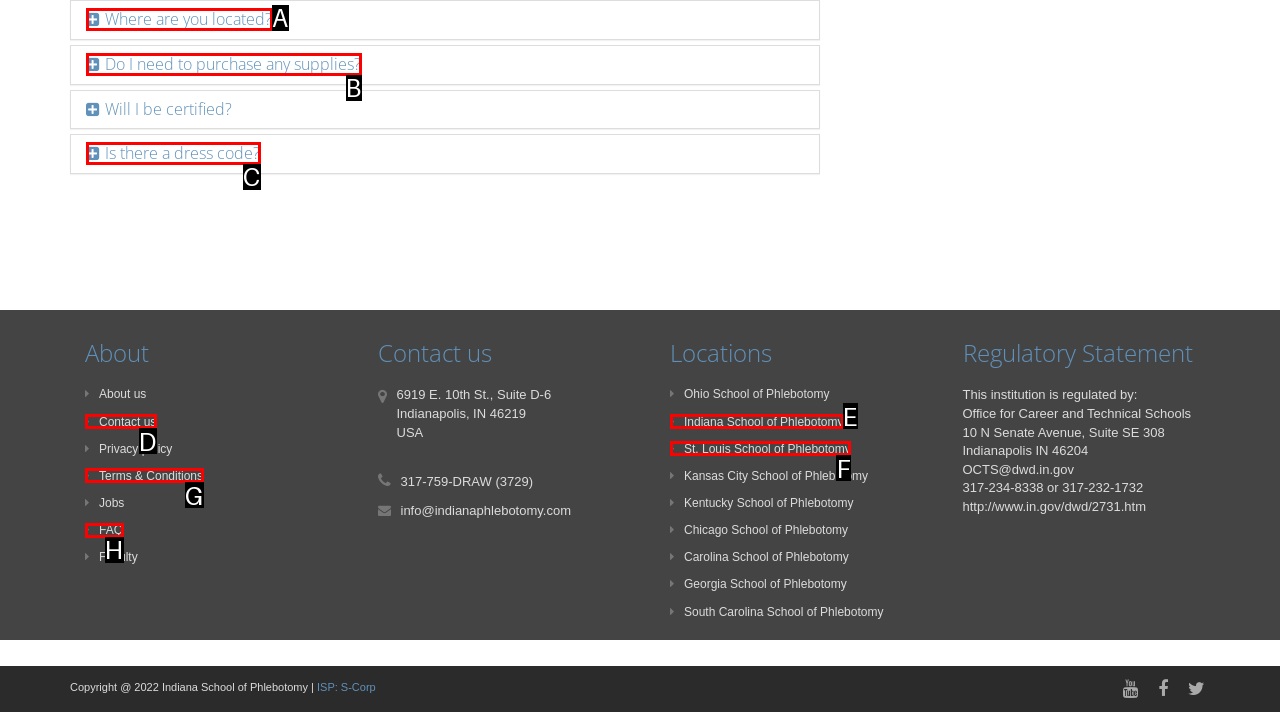Match the HTML element to the description: Terms & Conditions. Answer with the letter of the correct option from the provided choices.

G